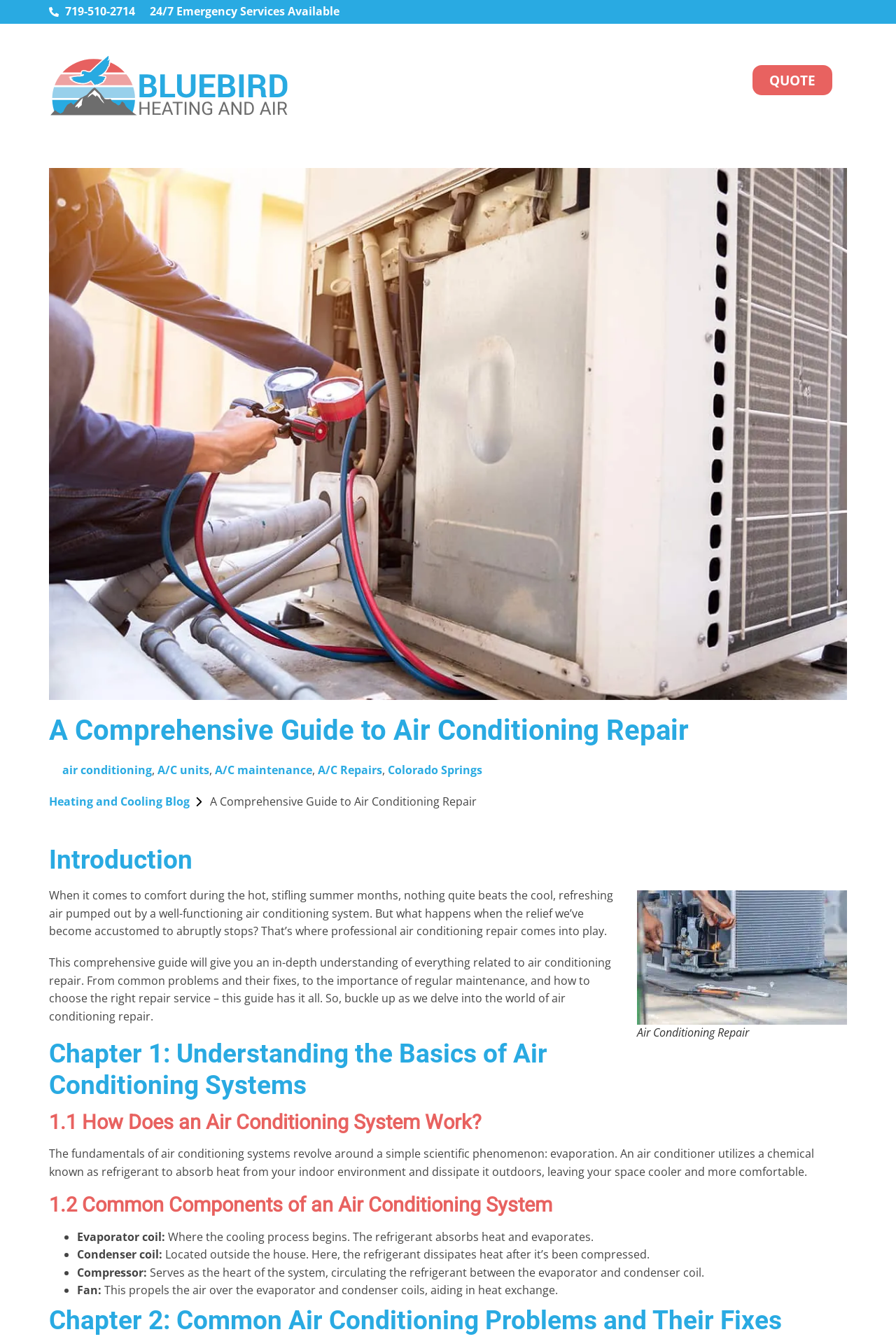Specify the bounding box coordinates of the element's area that should be clicked to execute the given instruction: "Visit the heating and cooling blog". The coordinates should be four float numbers between 0 and 1, i.e., [left, top, right, bottom].

[0.055, 0.592, 0.212, 0.606]